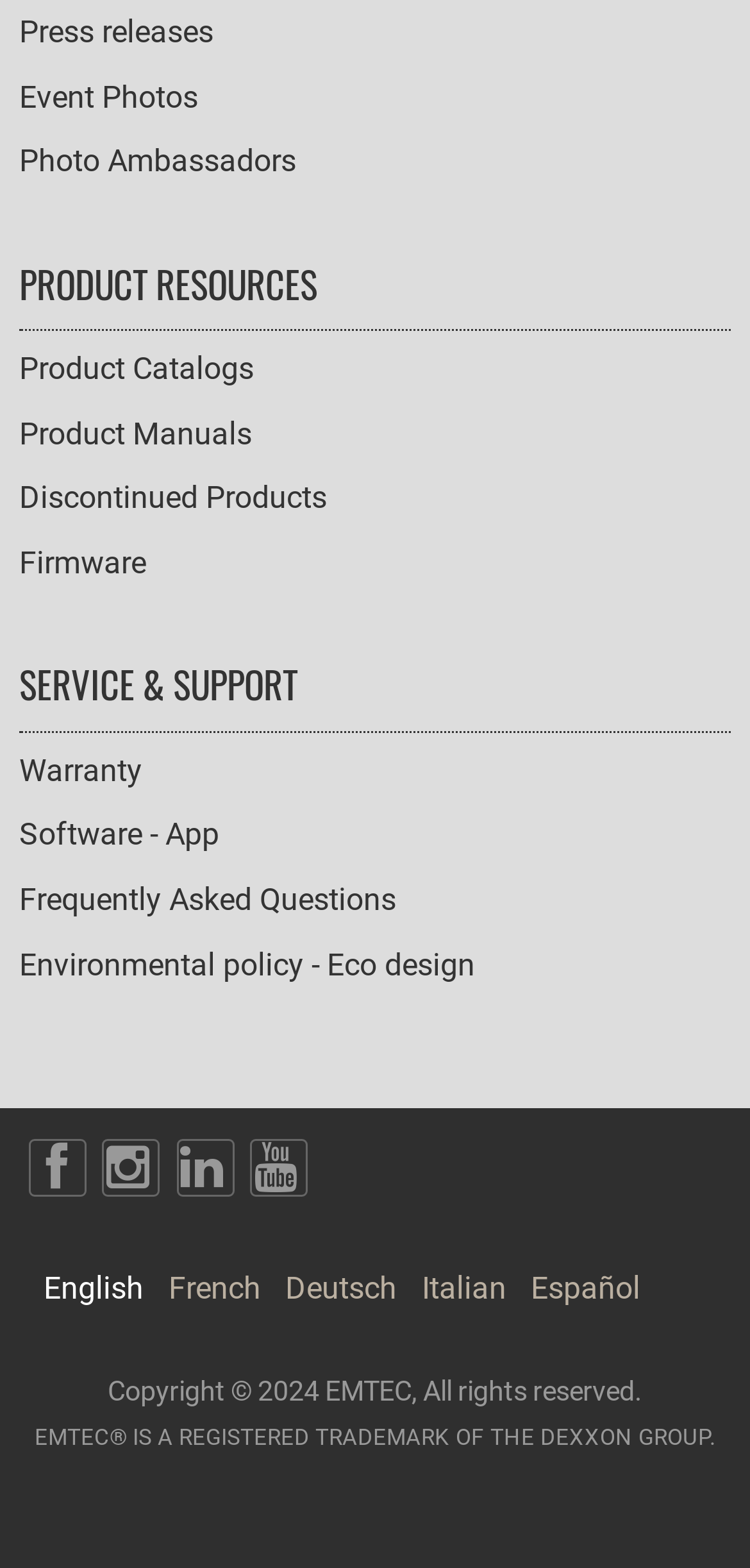Respond concisely with one word or phrase to the following query:
What is the relationship between EMTEC and the DEXXON GROUP?

EMTEC is a registered trademark of the DEXXON GROUP